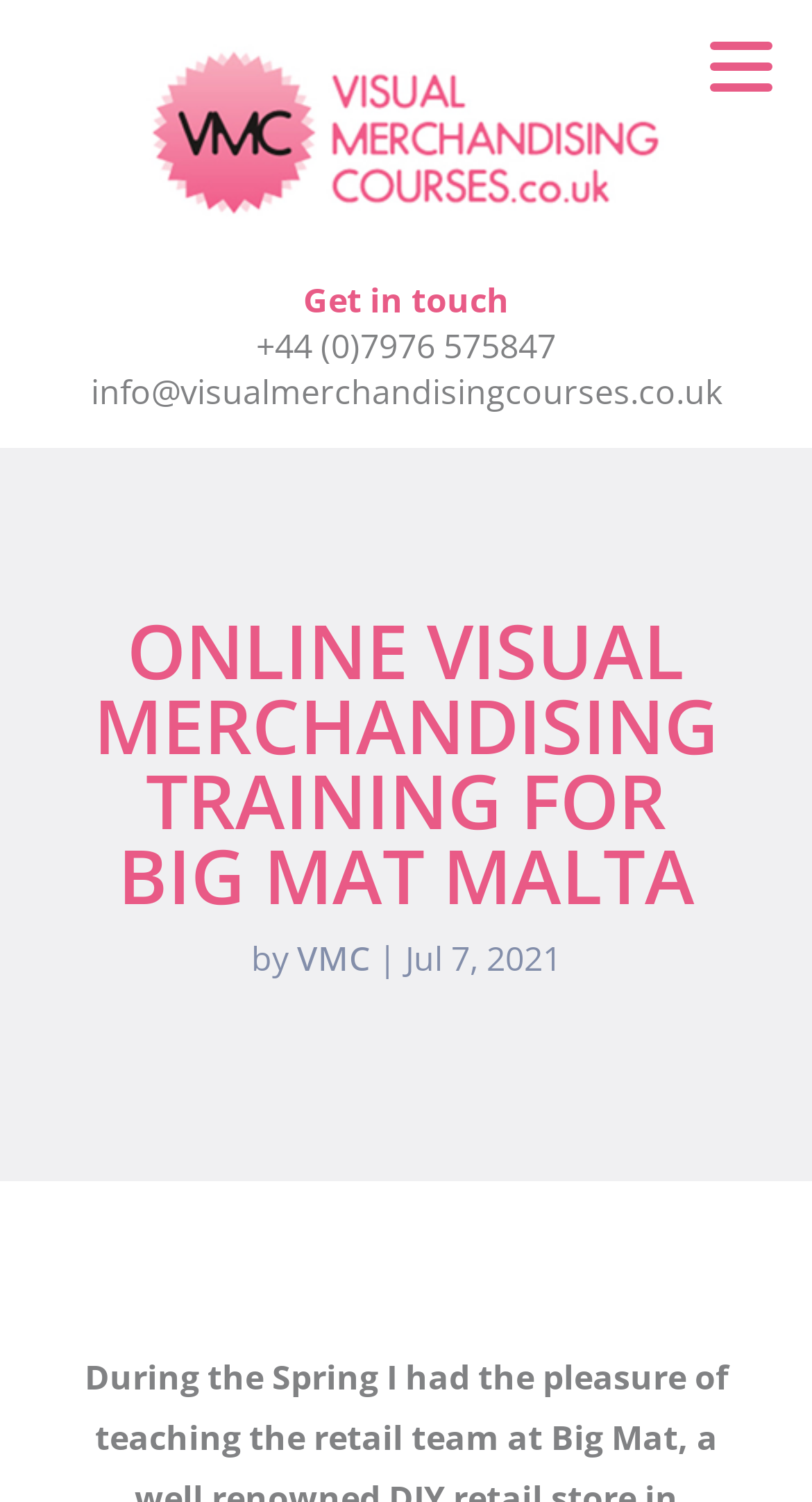What is the email address to contact?
Using the information from the image, provide a comprehensive answer to the question.

I found the email address by looking at the link element with the text 'info@visualmerchandisingcourses.co.uk' which is located below the 'Get in touch' static text.